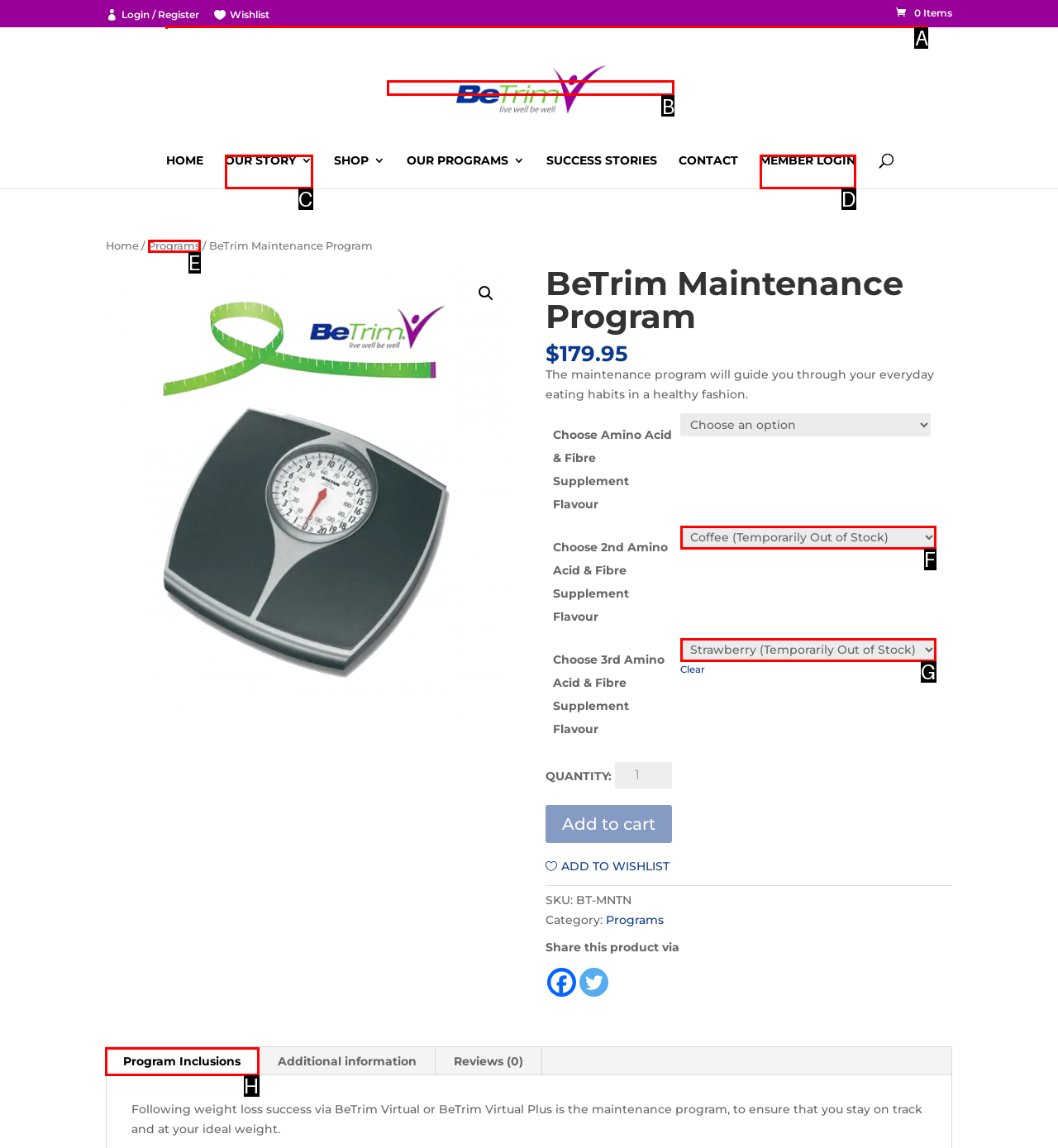Given the task: Search for products, indicate which boxed UI element should be clicked. Provide your answer using the letter associated with the correct choice.

A